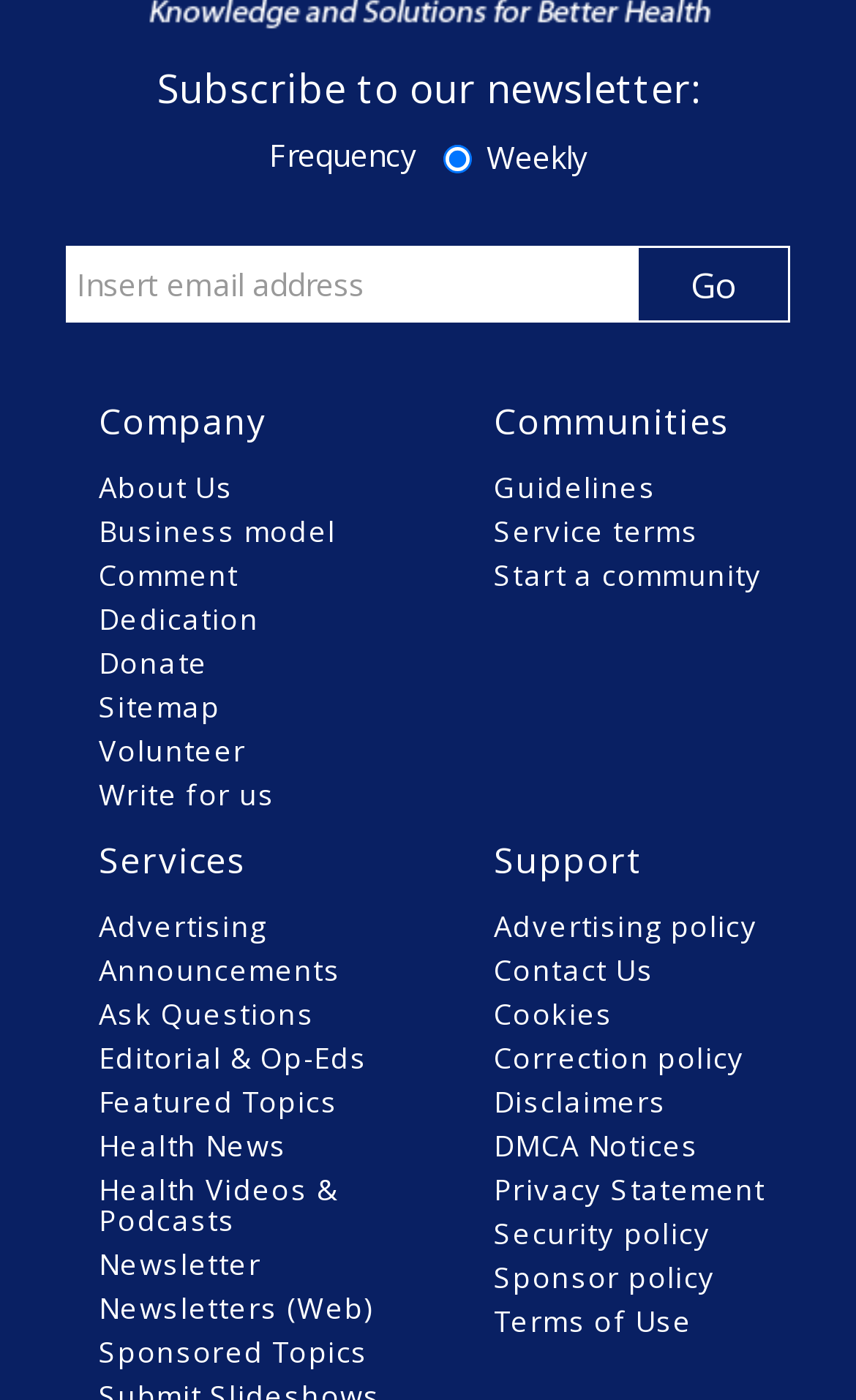Please identify the bounding box coordinates for the region that you need to click to follow this instruction: "Contact Thomas Zimmermann".

None